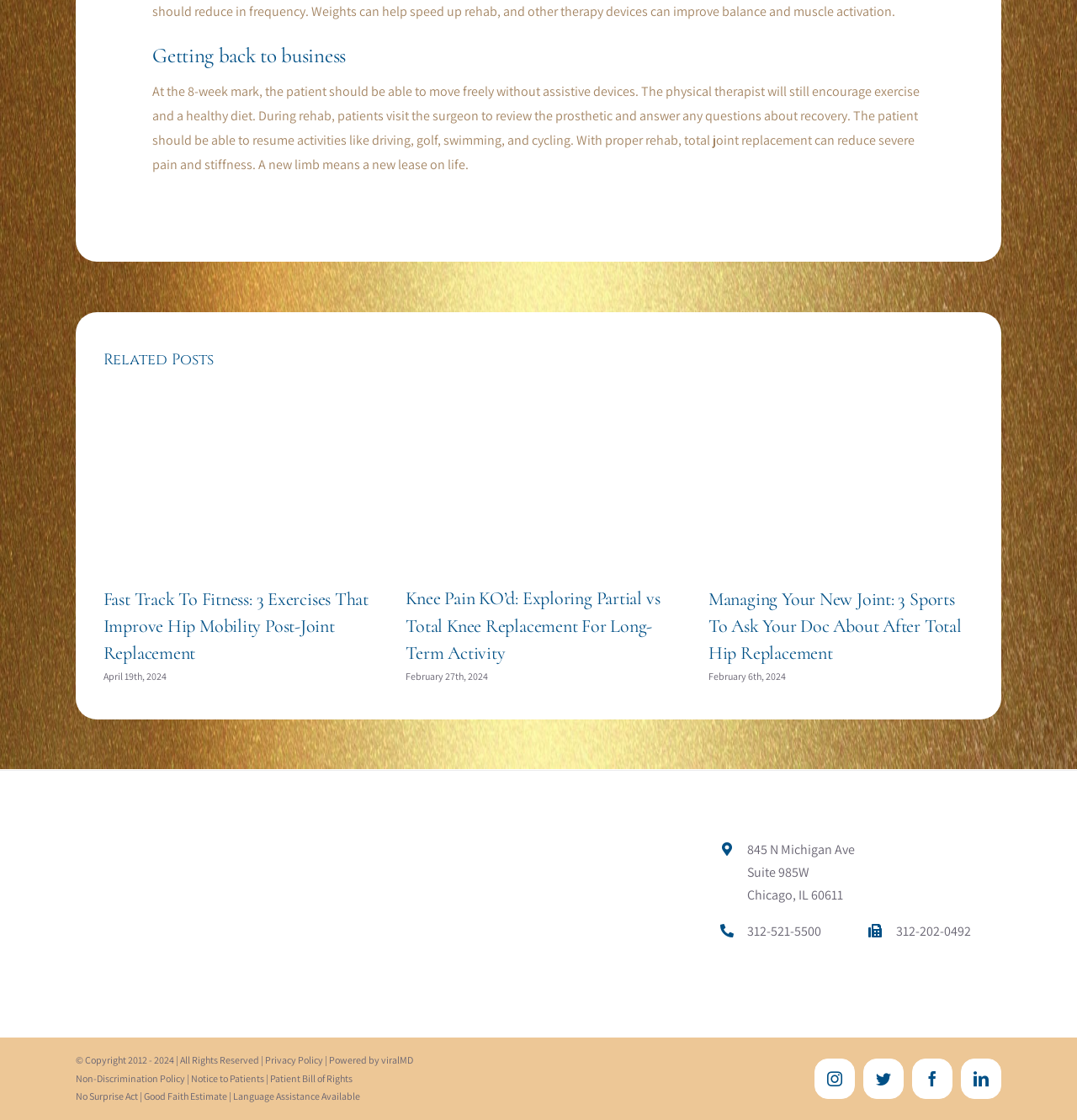What is the address of Gold Coast Surgicenter?
Please provide a comprehensive and detailed answer to the question.

The address of Gold Coast Surgicenter is mentioned at the bottom of the webpage, along with its phone numbers and other contact information.